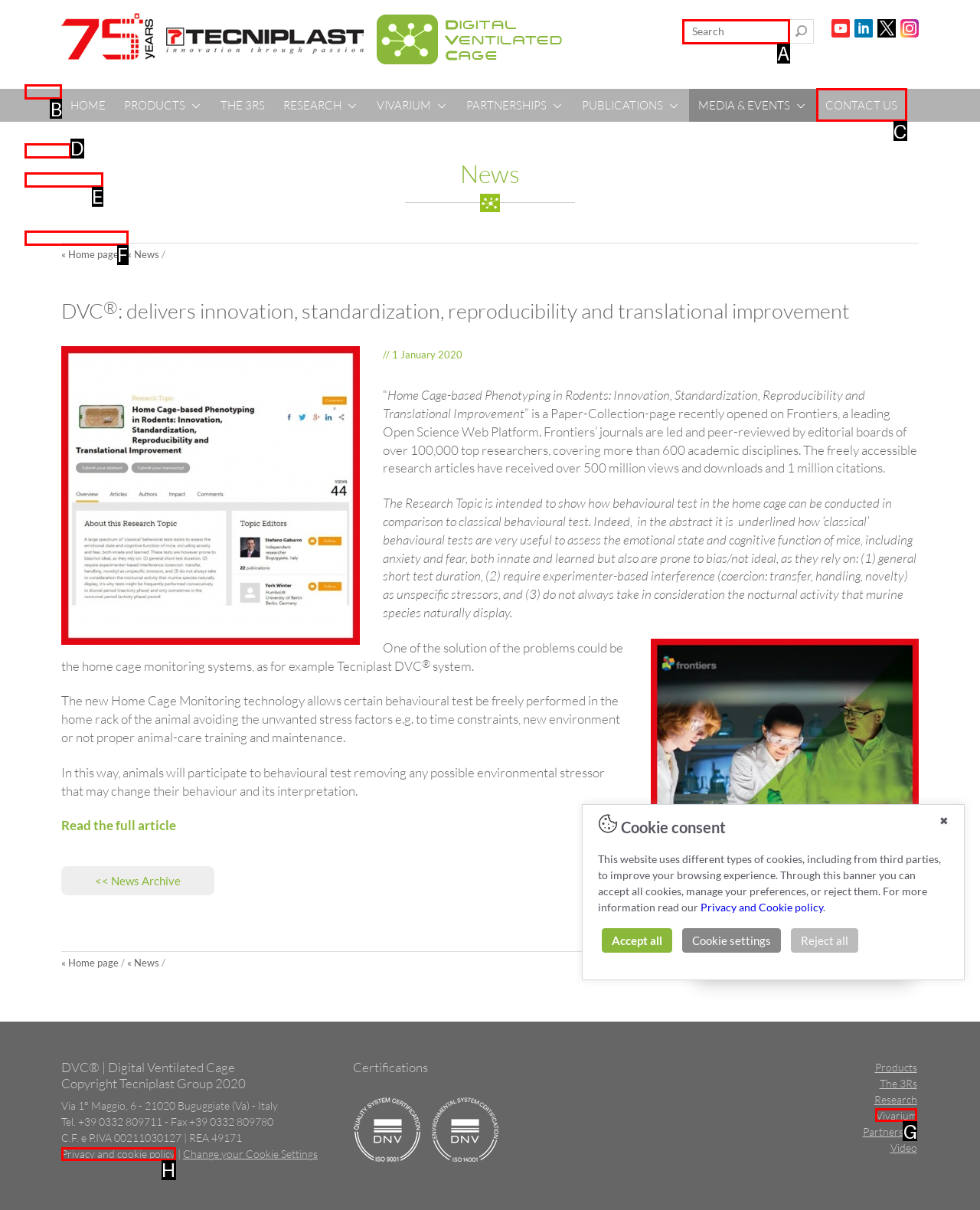Indicate the letter of the UI element that should be clicked to accomplish the task: Click the HOME link. Answer with the letter only.

B